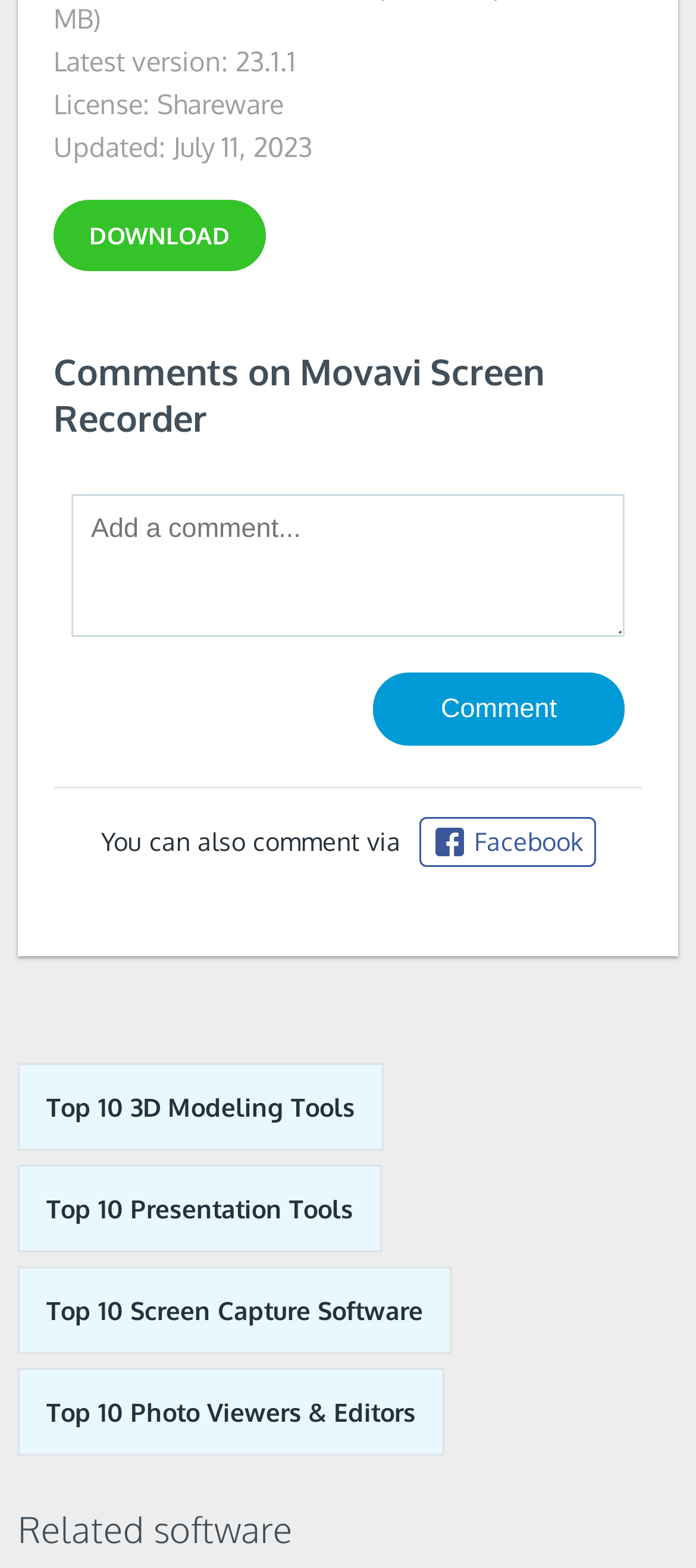Please answer the following query using a single word or phrase: 
What is the alternative way to comment?

Facebook